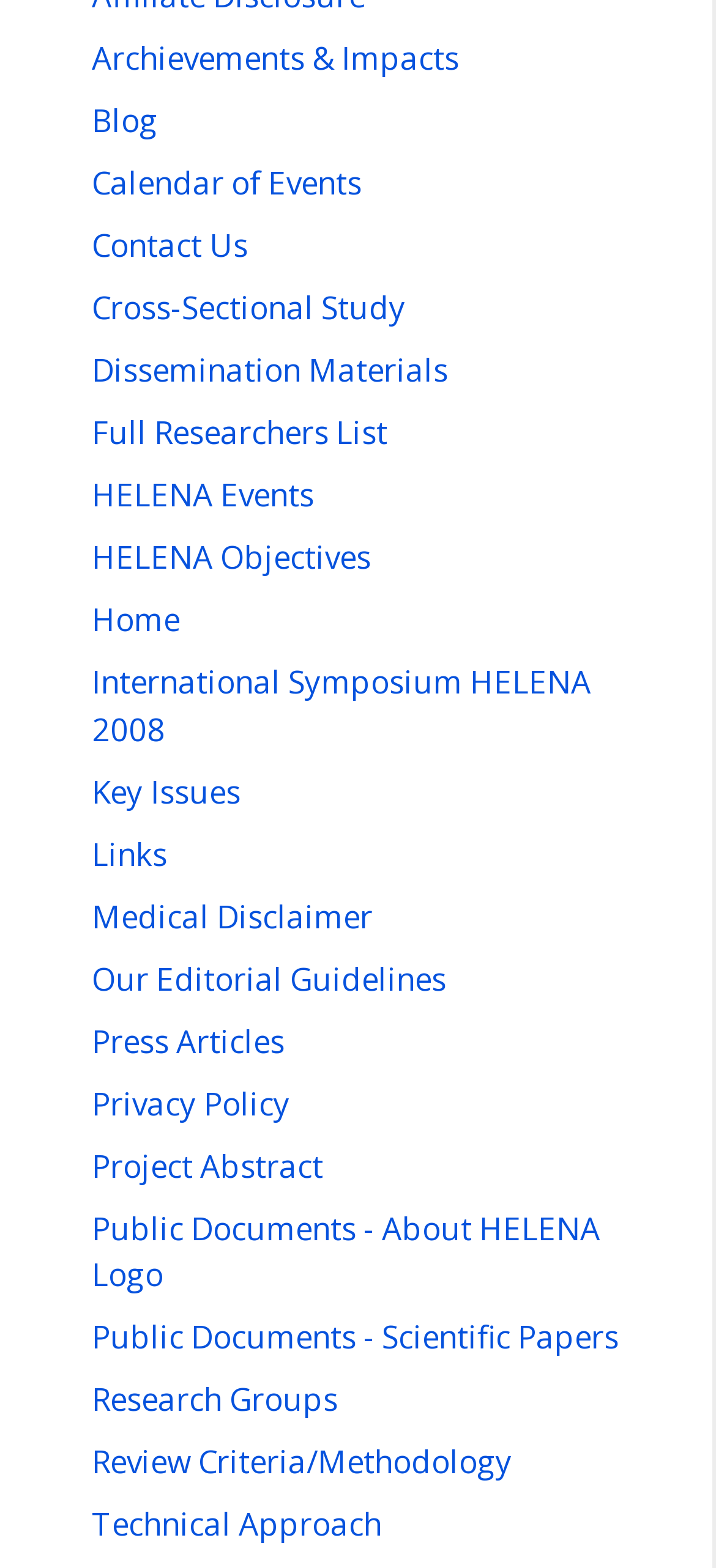Can you pinpoint the bounding box coordinates for the clickable element required for this instruction: "Read the blog"? The coordinates should be four float numbers between 0 and 1, i.e., [left, top, right, bottom].

[0.128, 0.063, 0.221, 0.09]